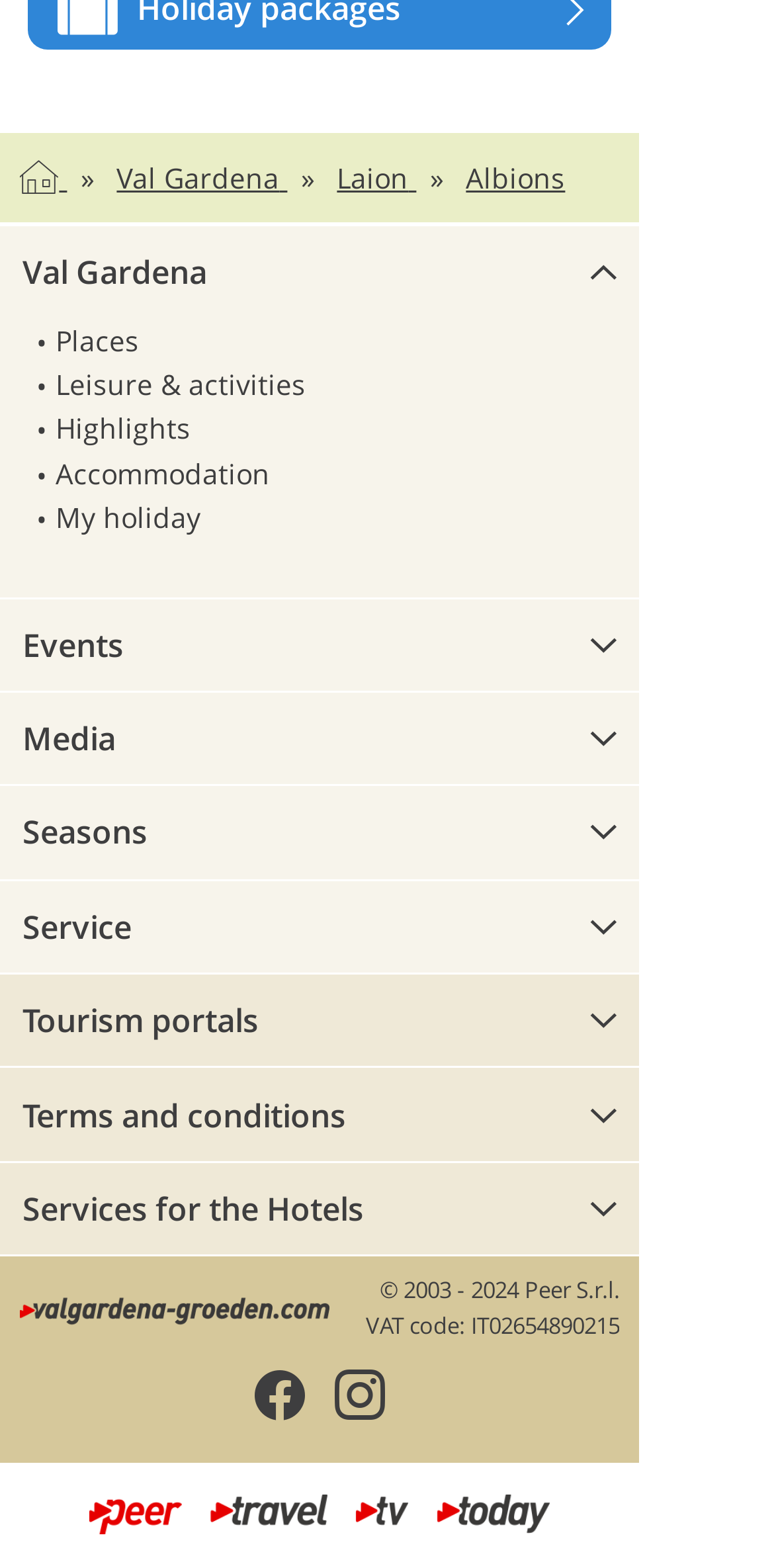How many links are there under 'Media'?
Ensure your answer is thorough and detailed.

Under the heading 'Media', there are three links: 'Videos', 'Panoramic pictures', and 'Webcam', which can be used to access different types of media related to Val Gardena.